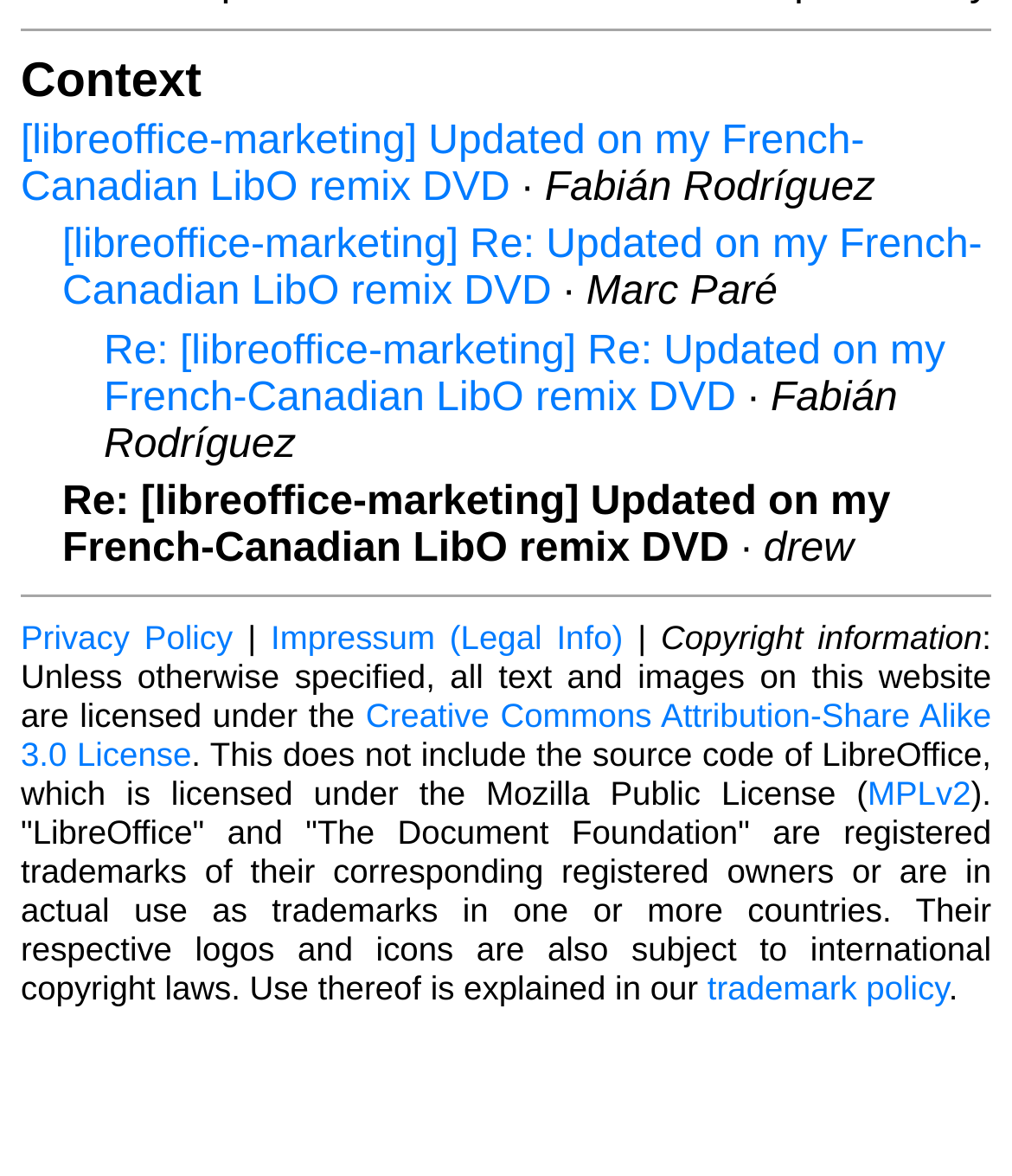Can you specify the bounding box coordinates for the region that should be clicked to fulfill this instruction: "View privacy policy".

[0.021, 0.525, 0.23, 0.558]